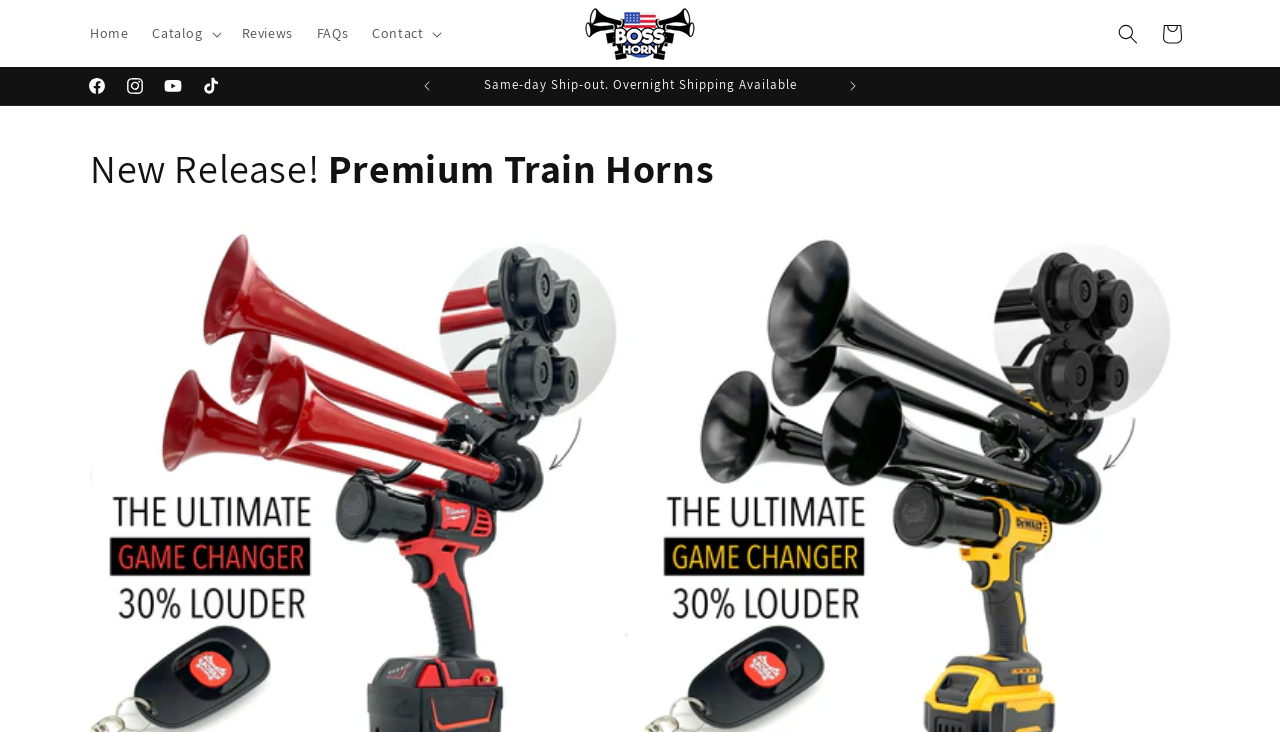Determine the bounding box coordinates of the clickable element to achieve the following action: 'Expand the Catalog menu'. Provide the coordinates as four float values between 0 and 1, formatted as [left, top, right, bottom].

[0.11, 0.017, 0.179, 0.075]